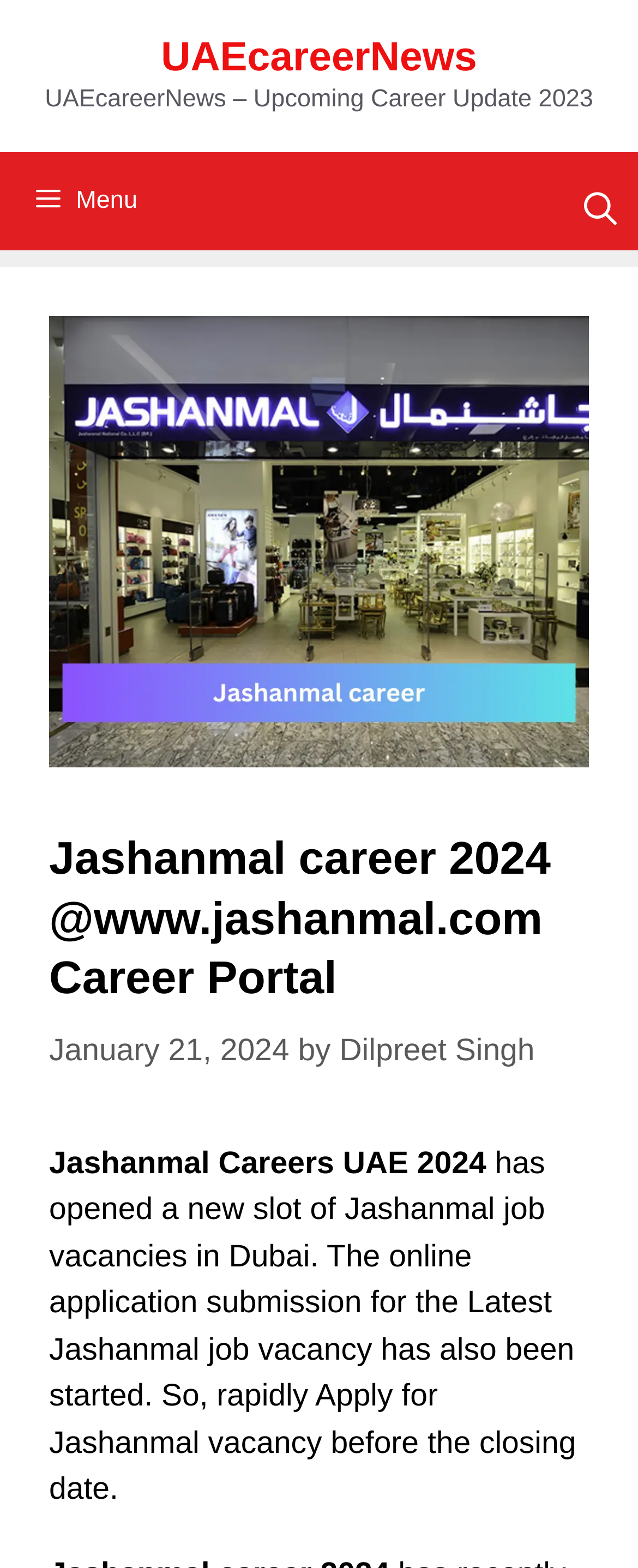What is the main title displayed on this webpage?

Jashanmal career 2024 @www.jashanmal.com Career Portal